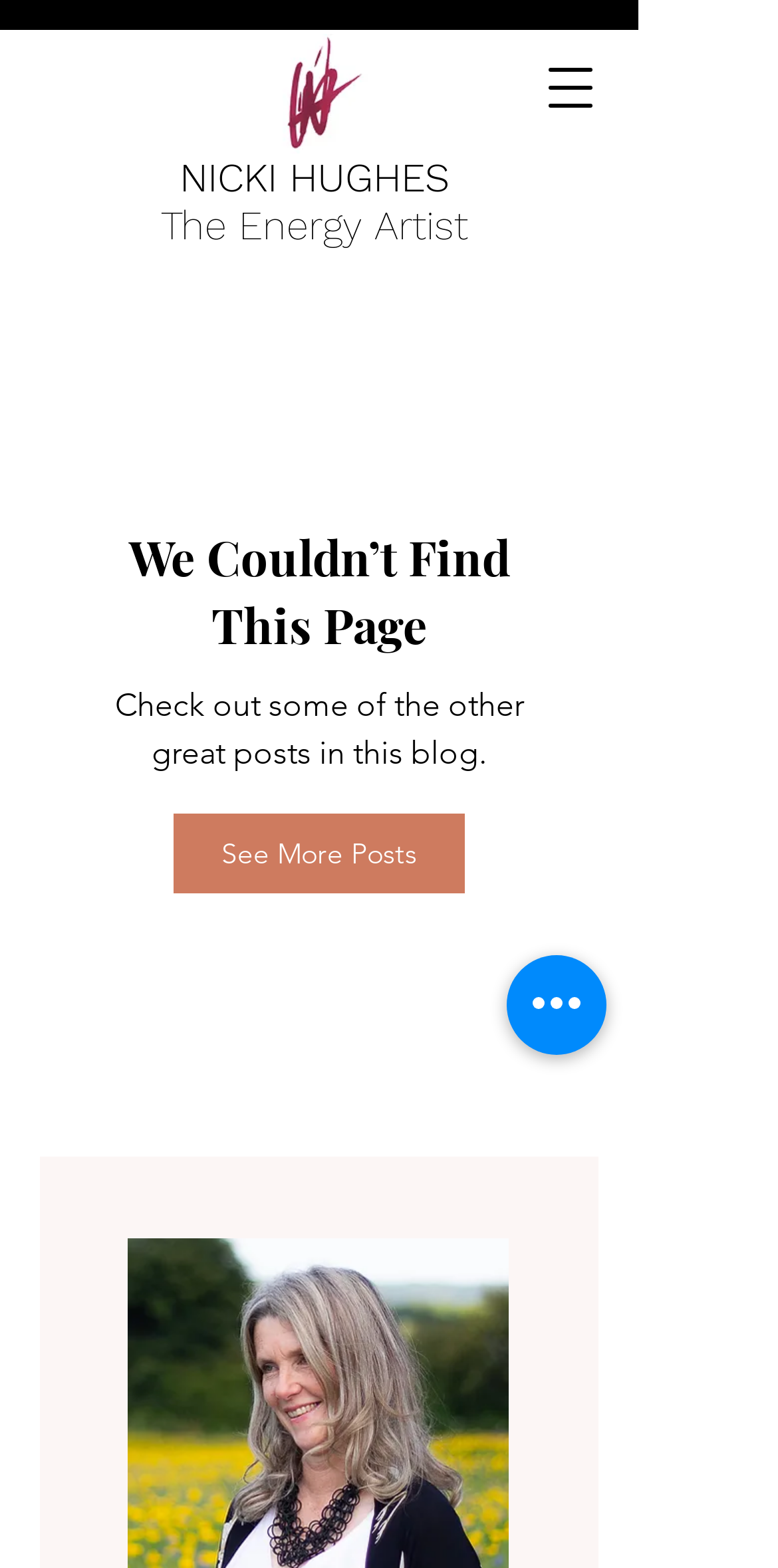What is the suggestion for the user?
Refer to the image and provide a detailed answer to the question.

The StaticText 'Check out some of the other great posts in this blog.' suggests that the user should check out other posts in the blog, implying that the current page is not available.